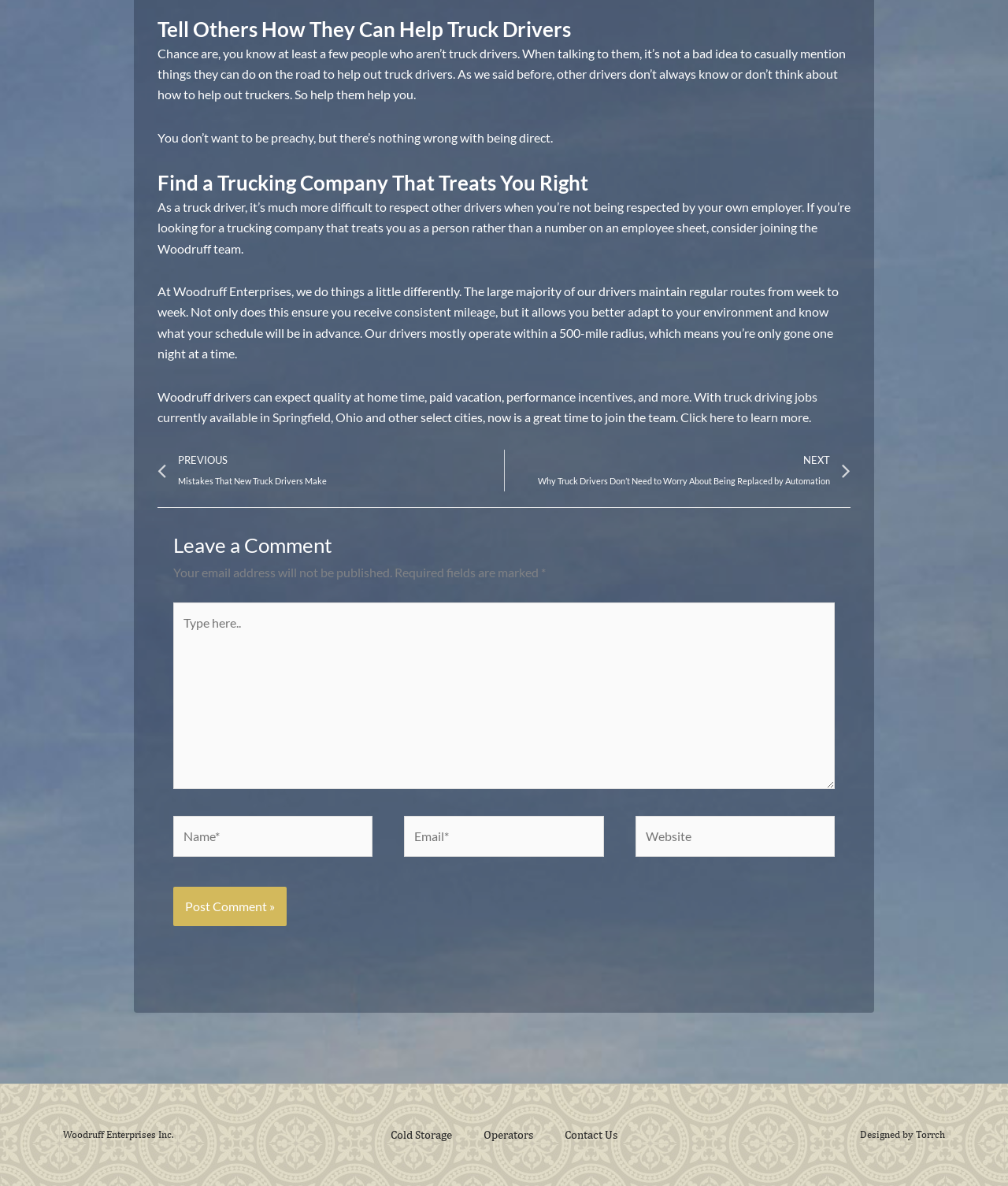Find the bounding box coordinates for the UI element that matches this description: "parent_node: Email* name="email" placeholder="Email*"".

[0.401, 0.688, 0.599, 0.722]